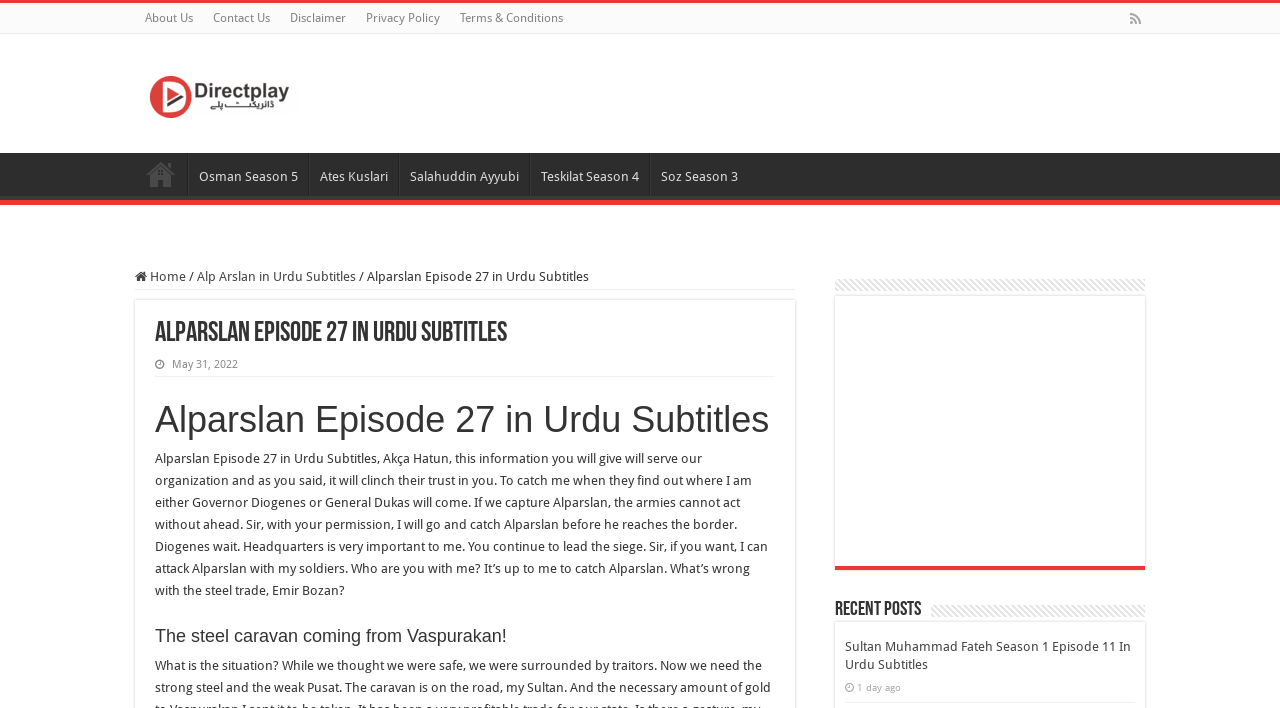From the screenshot, find the bounding box of the UI element matching this description: "Ates Kuslari". Supply the bounding box coordinates in the form [left, top, right, bottom], each a float between 0 and 1.

[0.241, 0.216, 0.311, 0.275]